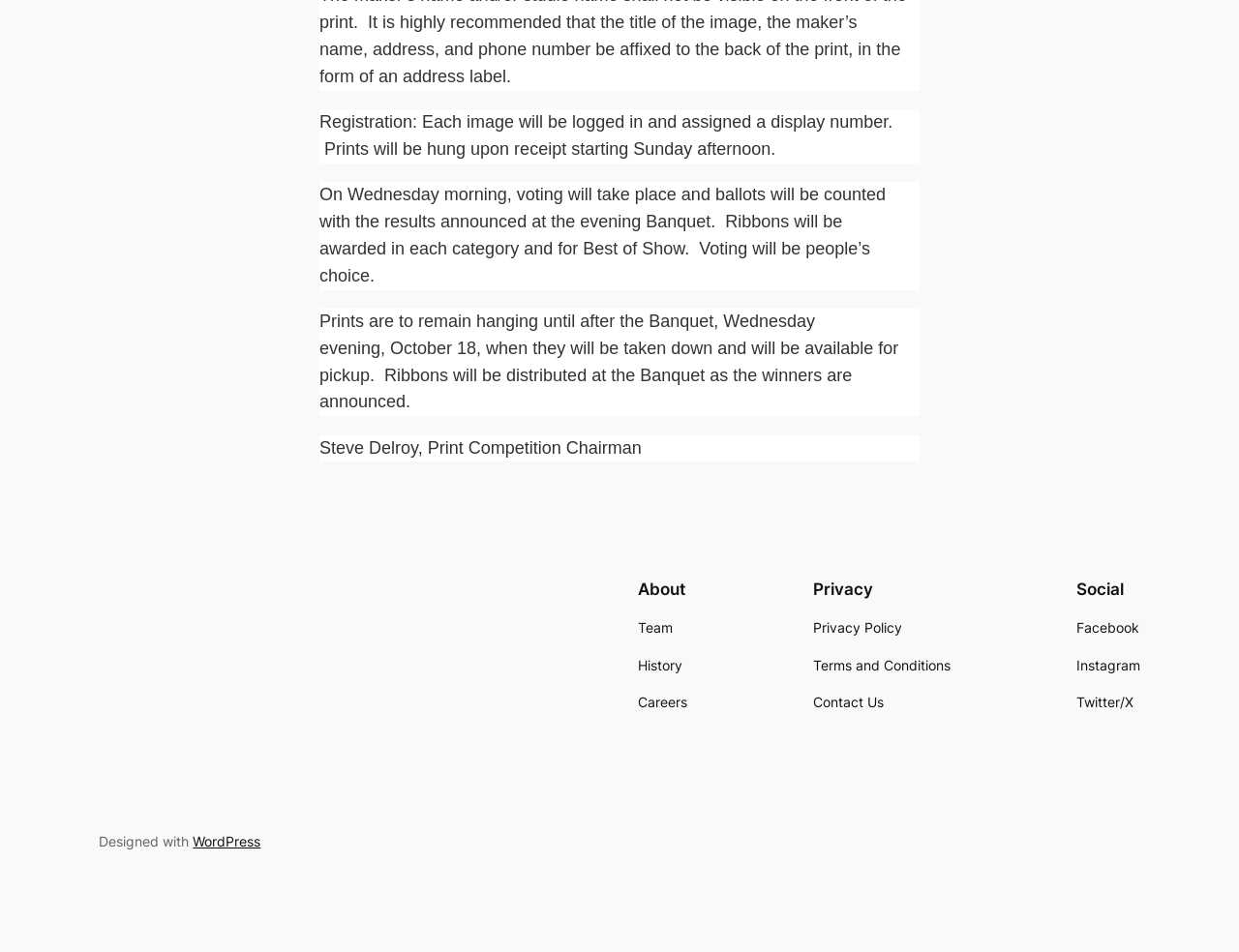Please specify the bounding box coordinates in the format (top-left x, top-left y, bottom-right x, bottom-right y), with values ranging from 0 to 1. Identify the bounding box for the UI component described as follows: sales2@ae-ndt.com

None